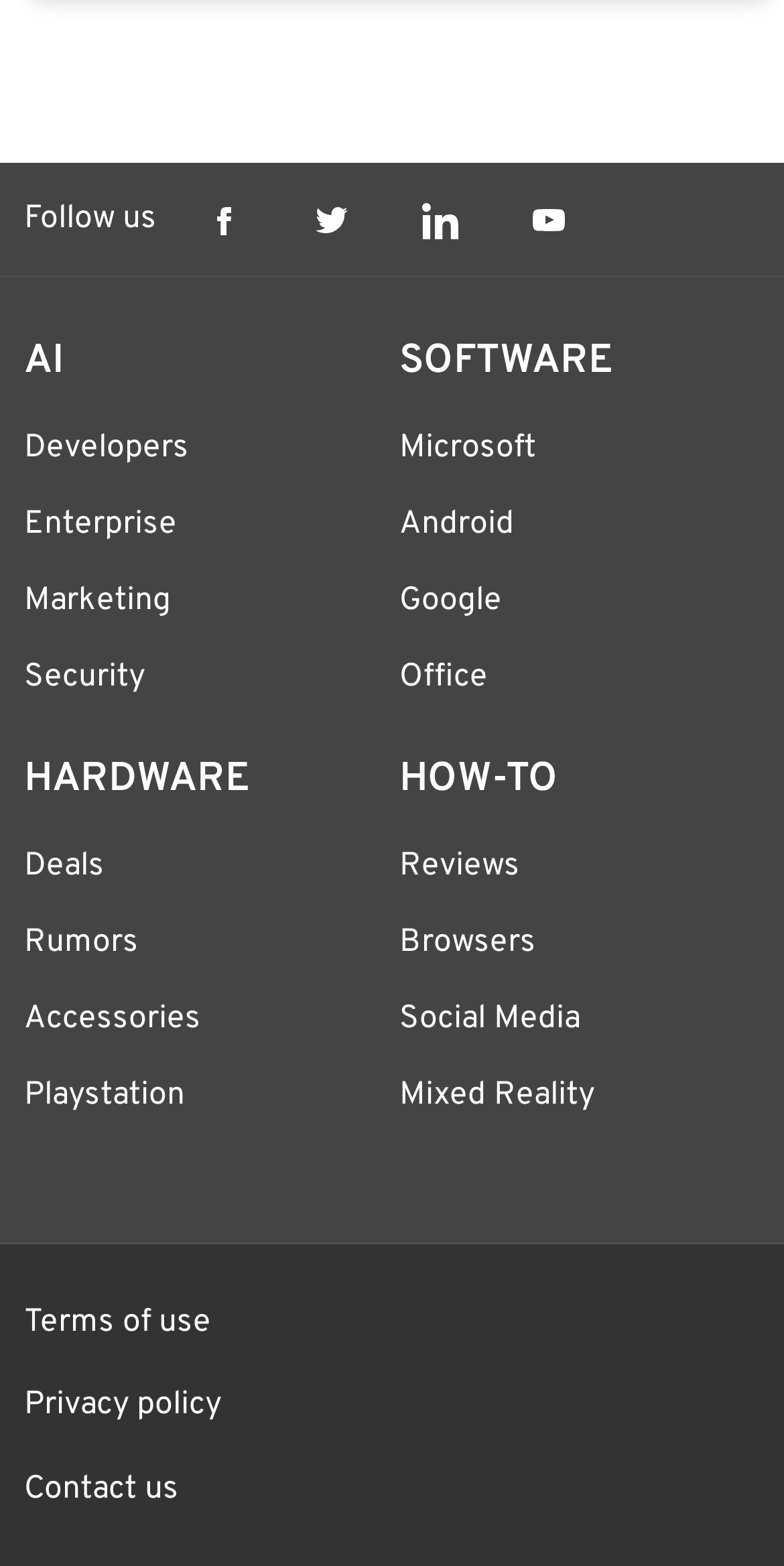Identify the bounding box coordinates for the element you need to click to achieve the following task: "Learn about AI". Provide the bounding box coordinates as four float numbers between 0 and 1, in the form [left, top, right, bottom].

[0.031, 0.218, 0.491, 0.244]